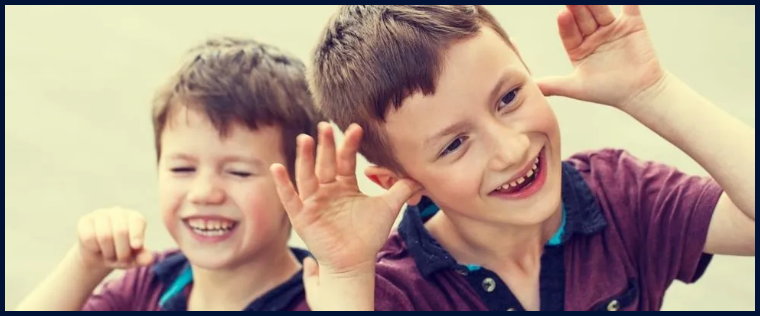What is the color tone of the boys' attire?
Refer to the image and provide a concise answer in one word or phrase.

Colorful